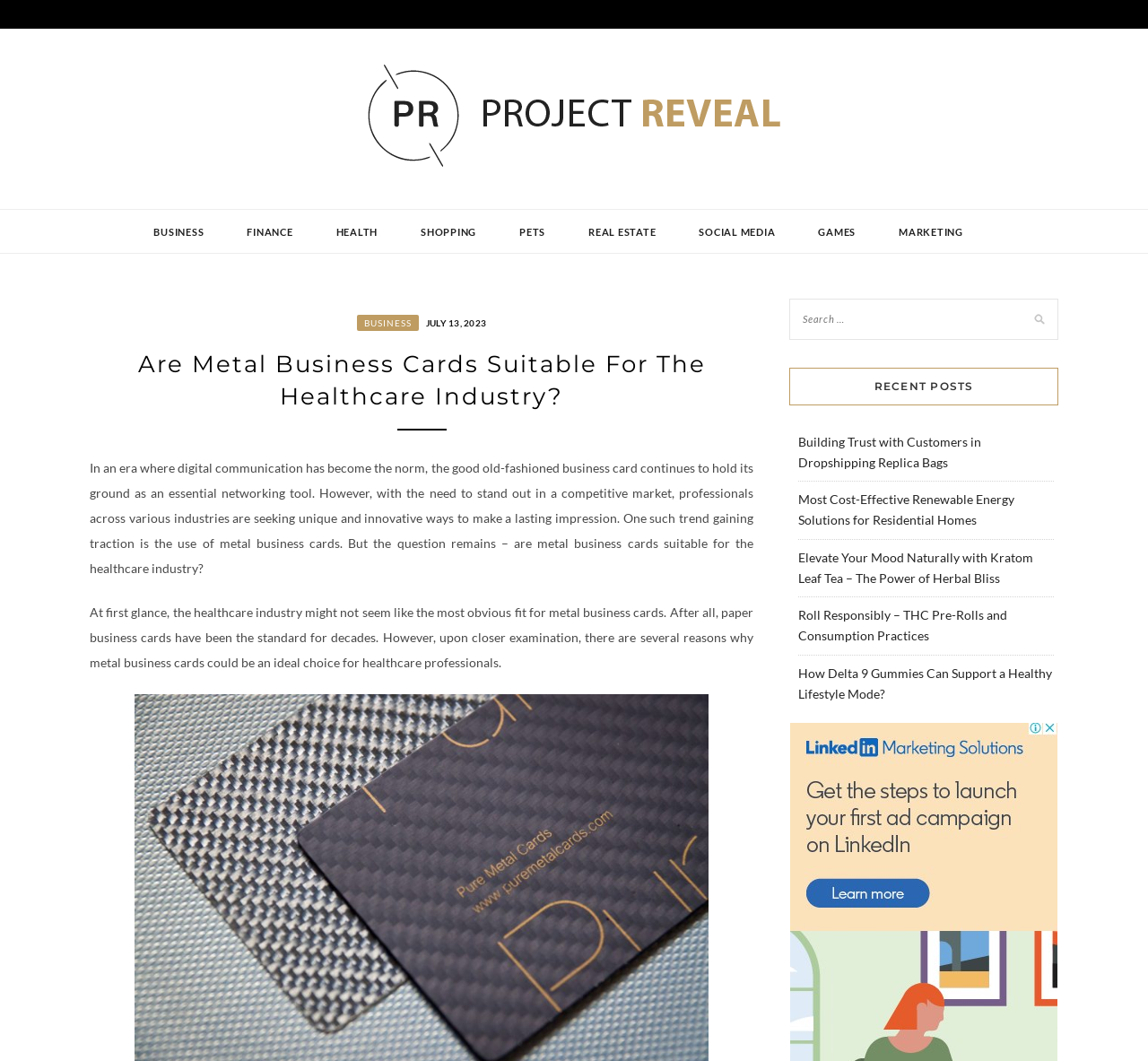Can you provide the bounding box coordinates for the element that should be clicked to implement the instruction: "View the 'Building Trust with Customers in Dropshipping Replica Bags' post"?

[0.695, 0.409, 0.855, 0.443]